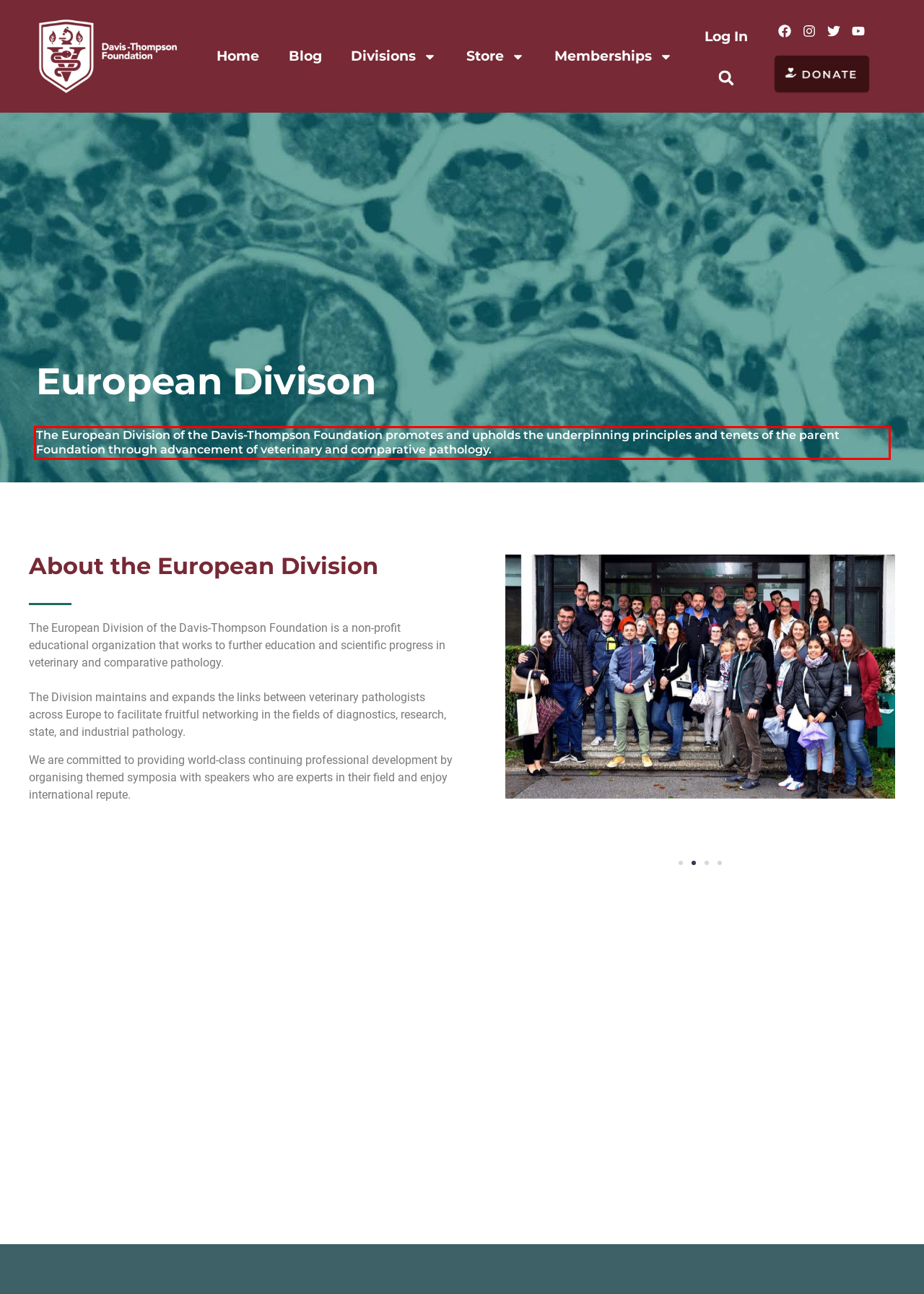With the given screenshot of a webpage, locate the red rectangle bounding box and extract the text content using OCR.

The European Division of the Davis-Thompson Foundation promotes and upholds the underpinning principles and tenets of the parent Foundation through advancement of veterinary and comparative pathology.